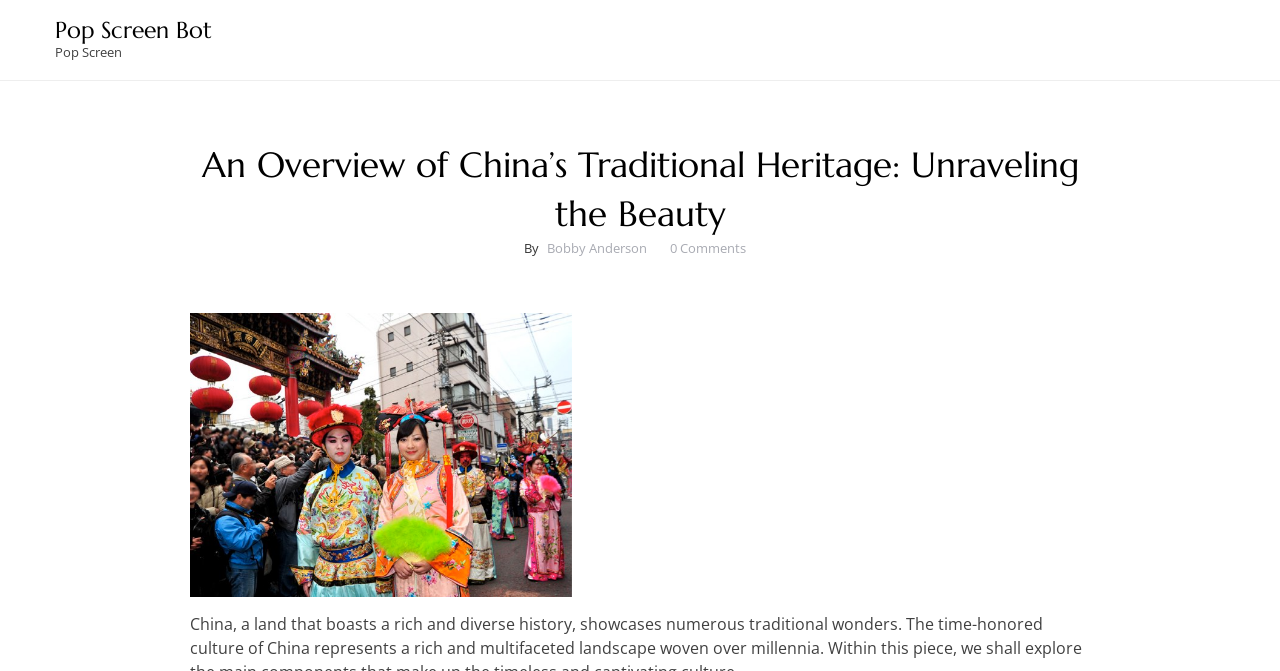Generate the text content of the main headline of the webpage.

An Overview of China’s Traditional Heritage: Unraveling the Beauty